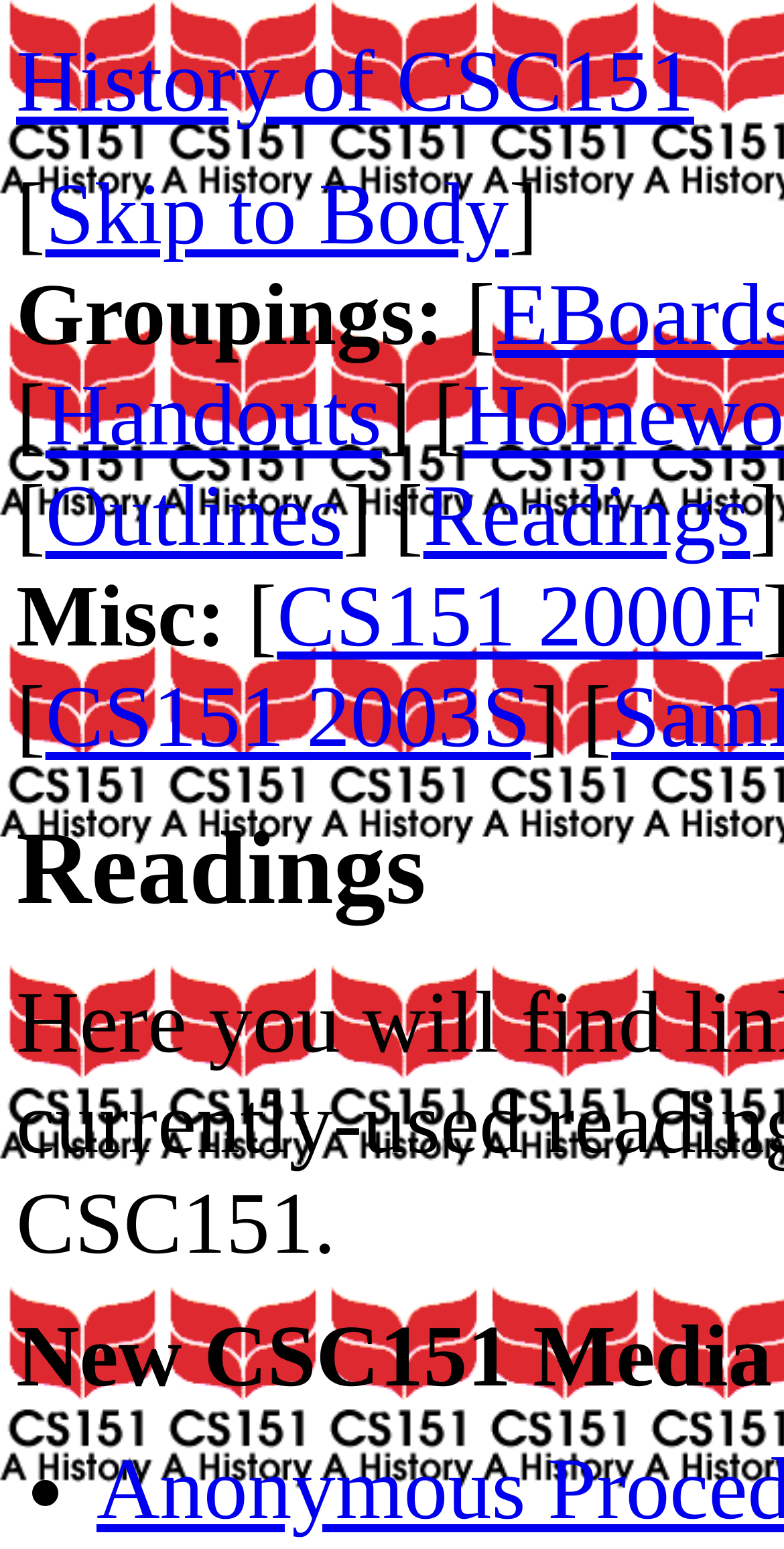Please identify the bounding box coordinates for the region that you need to click to follow this instruction: "View CS151 2000F readings".

[0.353, 0.367, 0.972, 0.43]